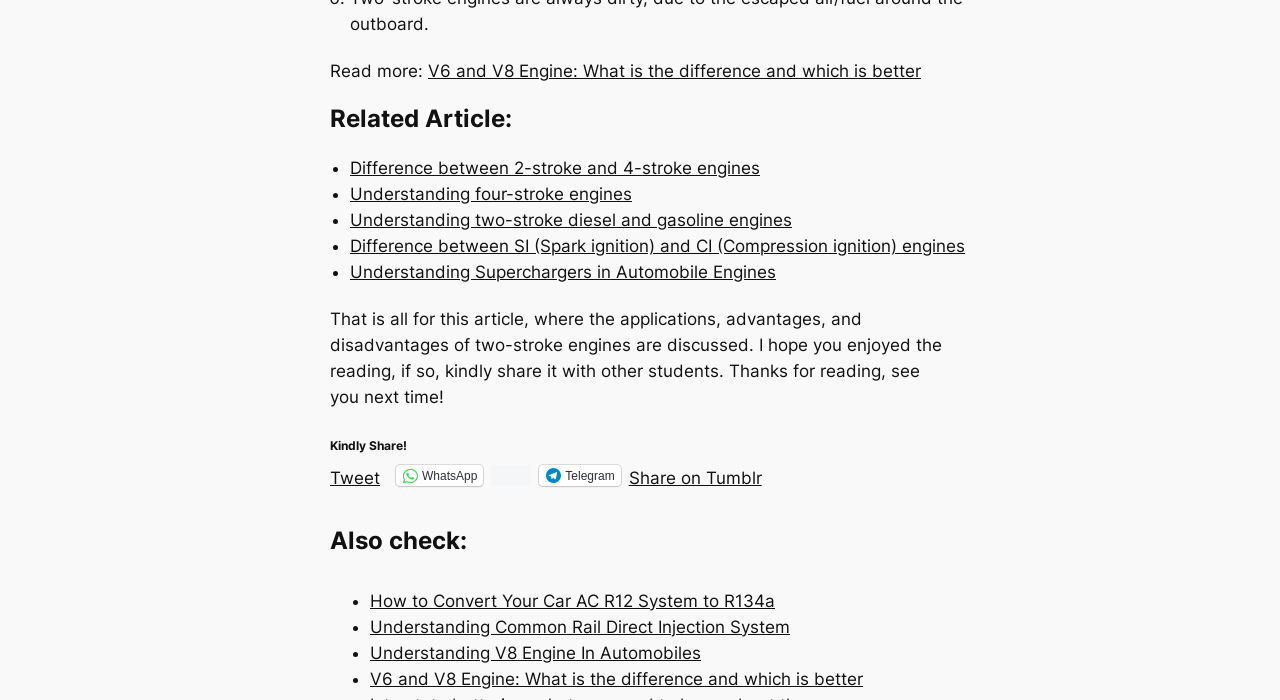Identify the bounding box coordinates for the region of the element that should be clicked to carry out the instruction: "Read Understanding V8 Engine In Automobiles". The bounding box coordinates should be four float numbers between 0 and 1, i.e., [left, top, right, bottom].

[0.289, 0.918, 0.548, 0.947]